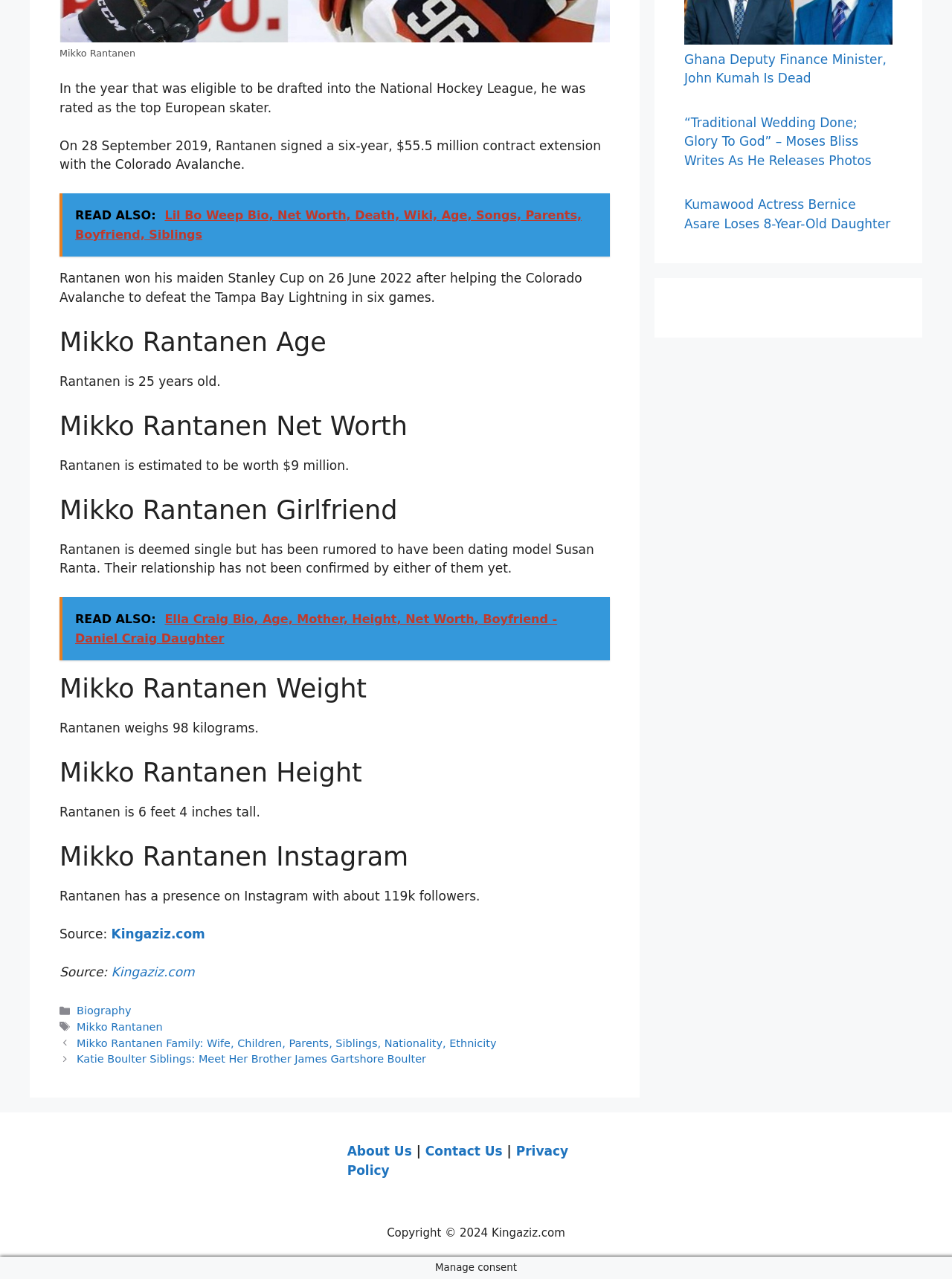Given the element description Our Mission, predict the bounding box coordinates for the UI element in the webpage screenshot. The format should be (top-left x, top-left y, bottom-right x, bottom-right y), and the values should be between 0 and 1.

None